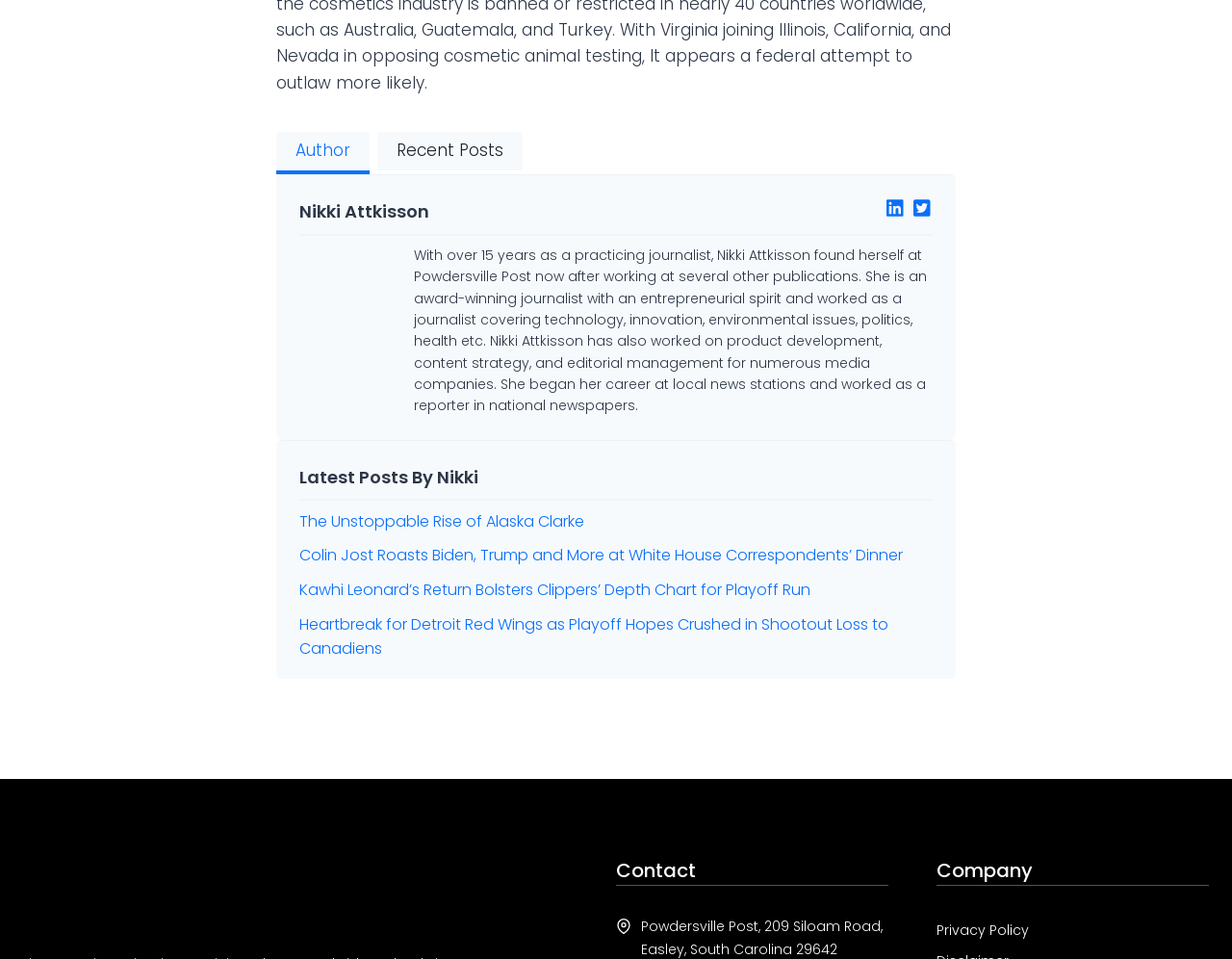Determine the bounding box coordinates for the area that needs to be clicked to fulfill this task: "Contact Powdersville Post". The coordinates must be given as four float numbers between 0 and 1, i.e., [left, top, right, bottom].

[0.5, 0.892, 0.721, 0.924]